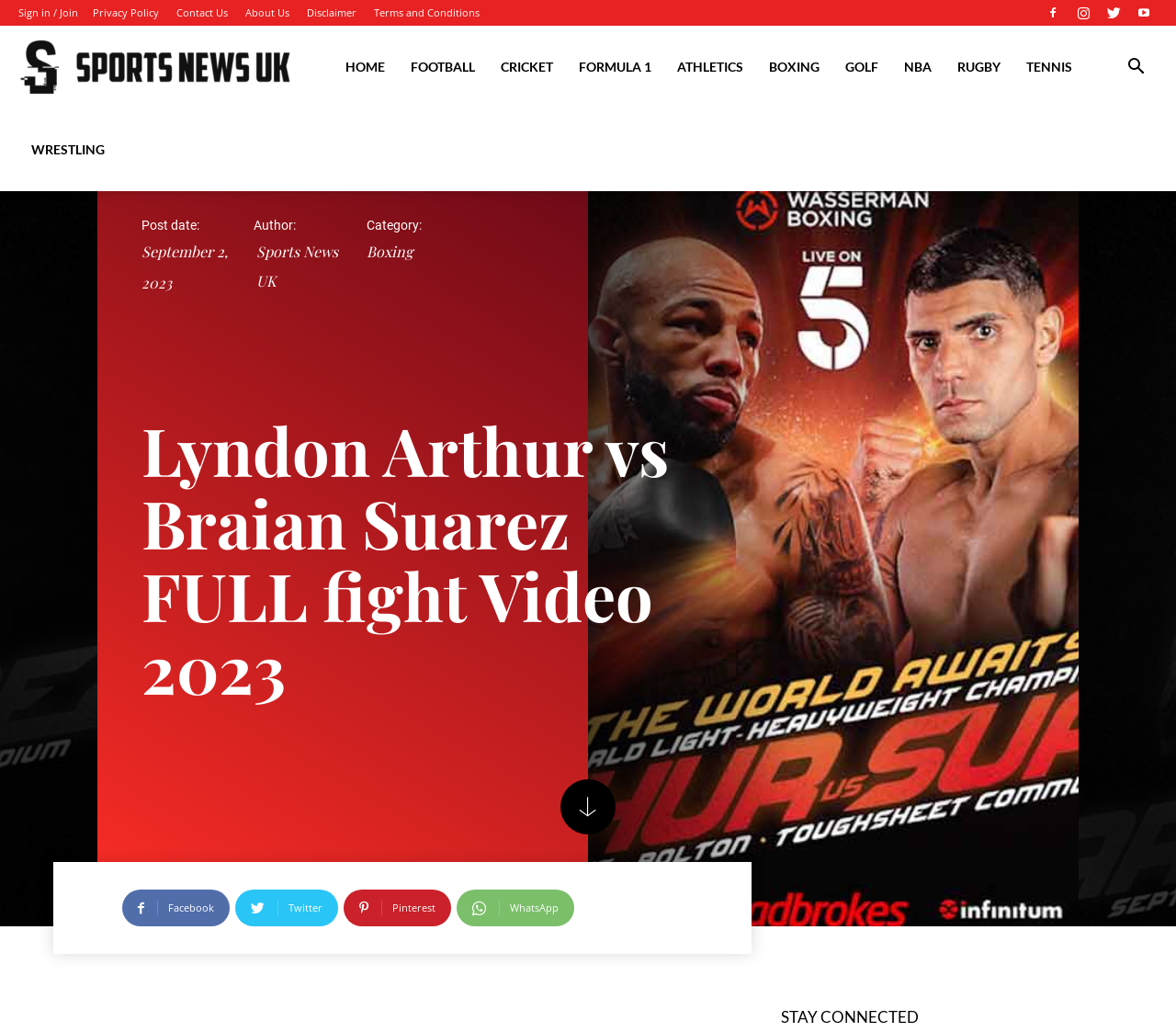Look at the image and answer the question in detail:
What is the name of the sports news website?

I found the answer by looking at the top-left corner of the webpage, where it says 'Sports News UK' in a link format.